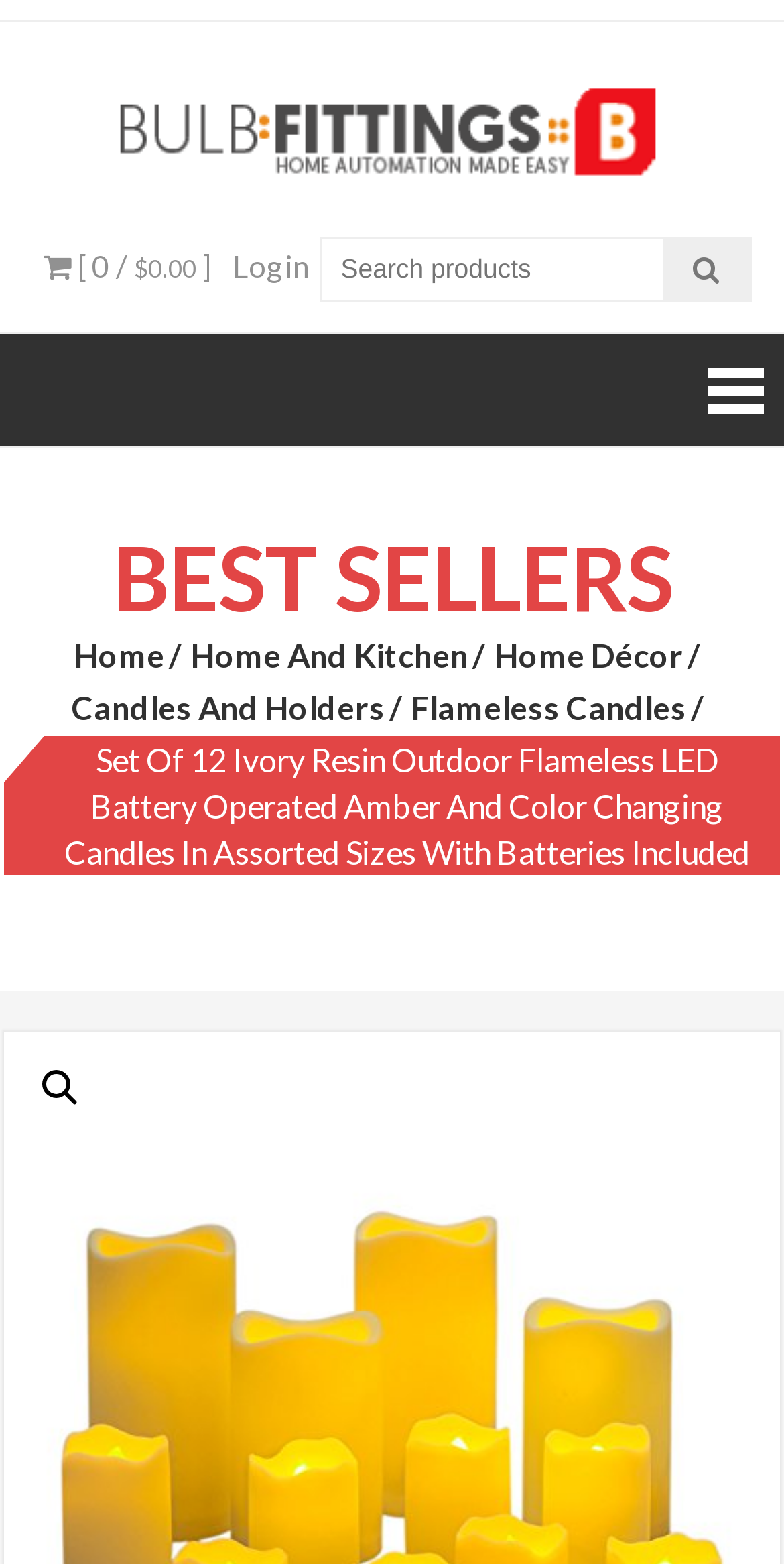Generate the text content of the main headline of the webpage.

Bulbs & Fittings Ideas